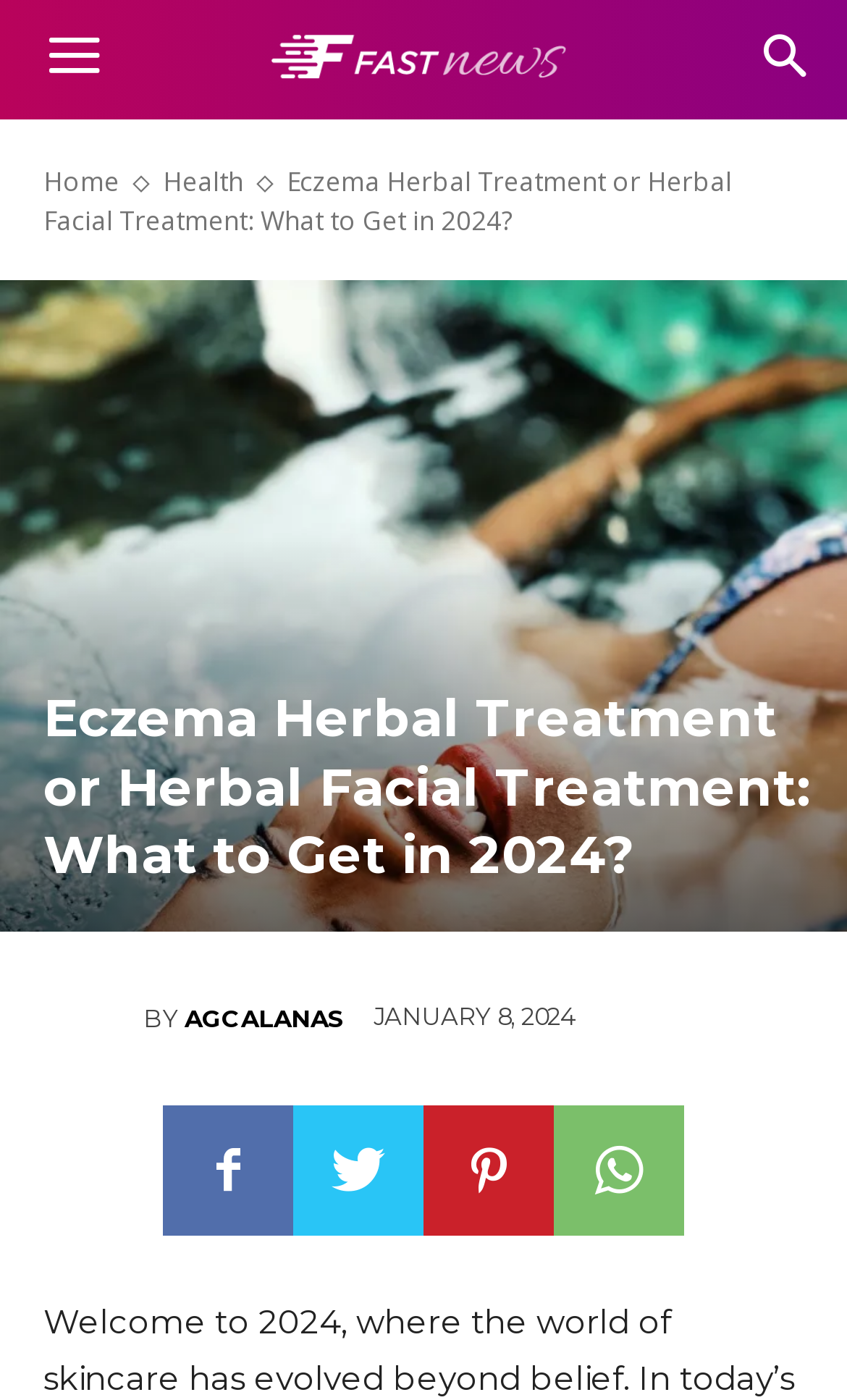Answer the following inquiry with a single word or phrase:
What is the topic of the current blog post?

Eczema Herbal Treatment